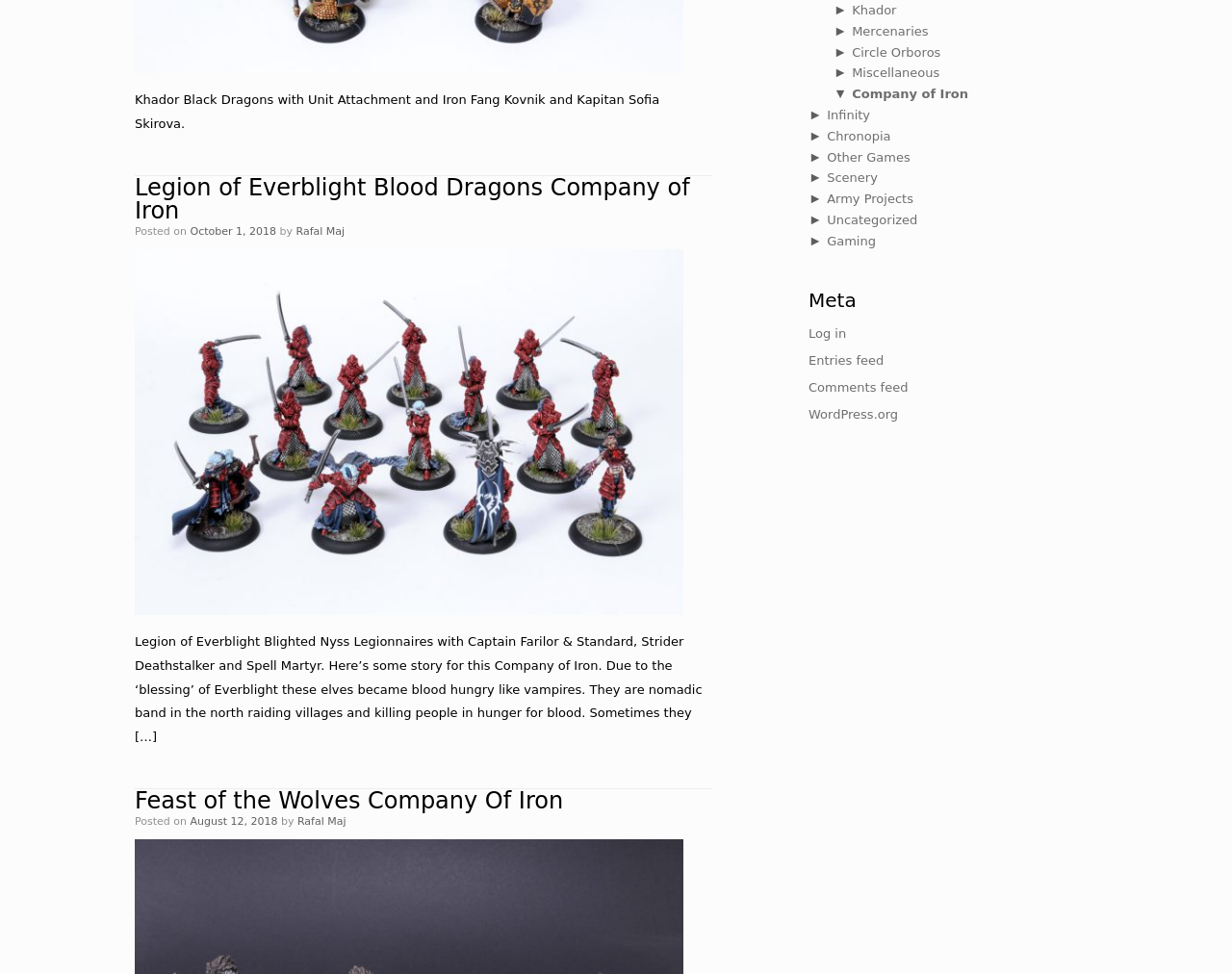Identify the bounding box for the UI element specified in this description: "Return to top". The coordinates must be four float numbers between 0 and 1, formatted as [left, top, right, bottom].

None